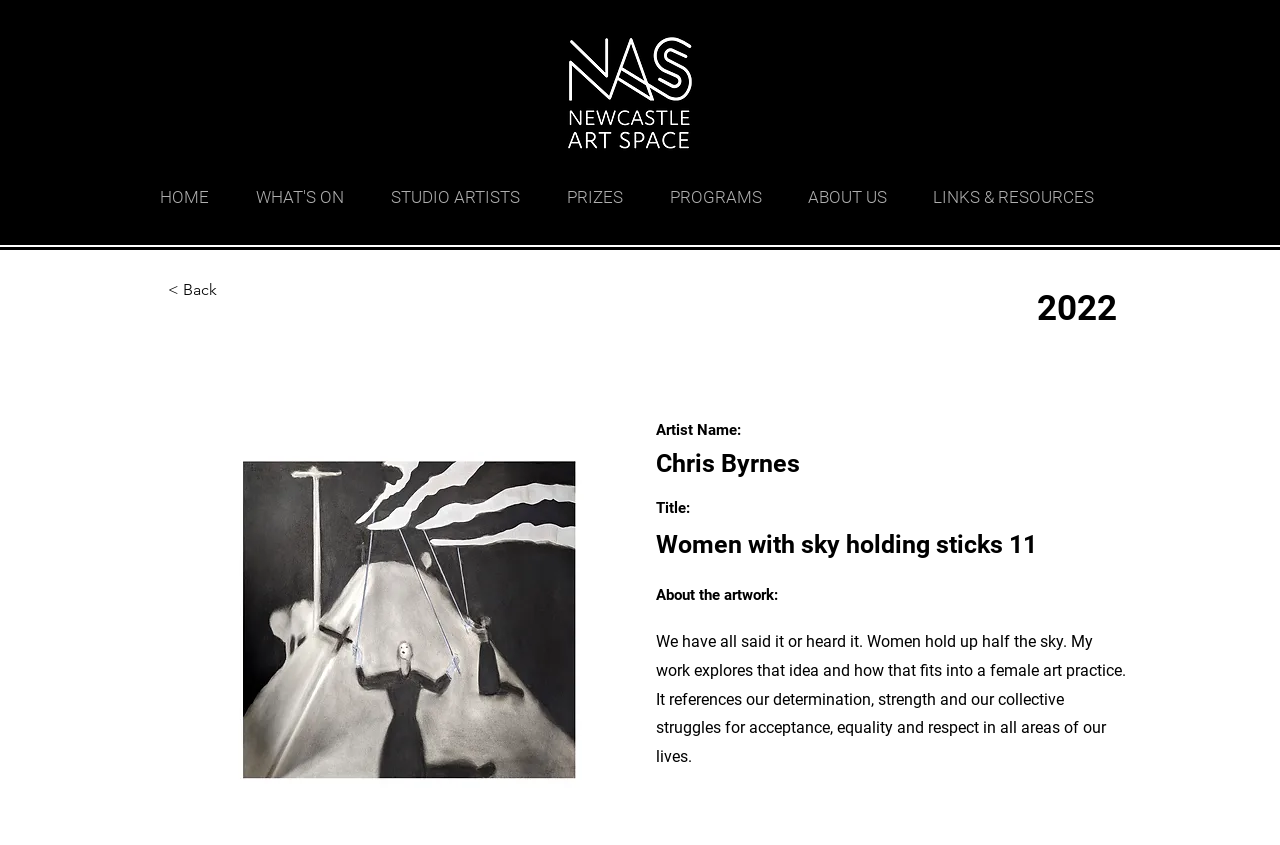What is the theme of the artwork?
Answer the question based on the image using a single word or a brief phrase.

Women's strength and determination